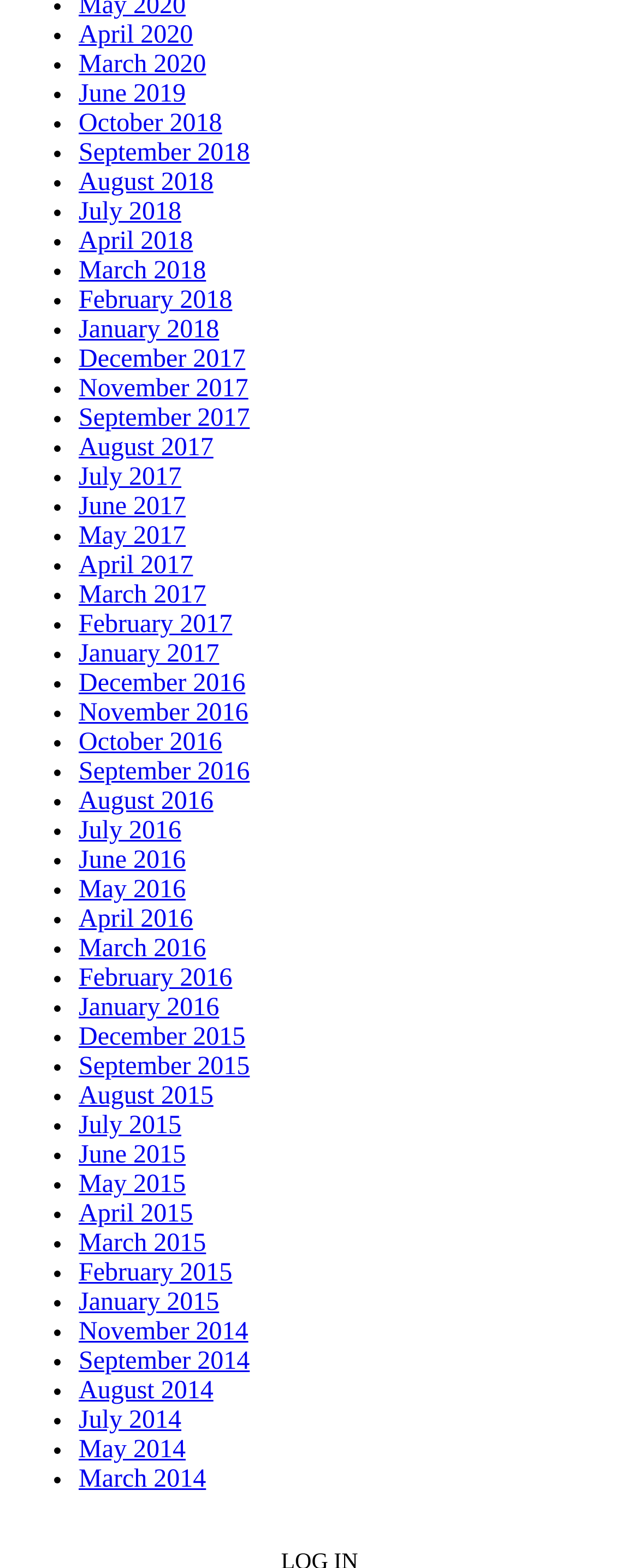Determine the bounding box coordinates for the area that needs to be clicked to fulfill this task: "Learn about top author Nora Roberts". The coordinates must be given as four float numbers between 0 and 1, i.e., [left, top, right, bottom].

None